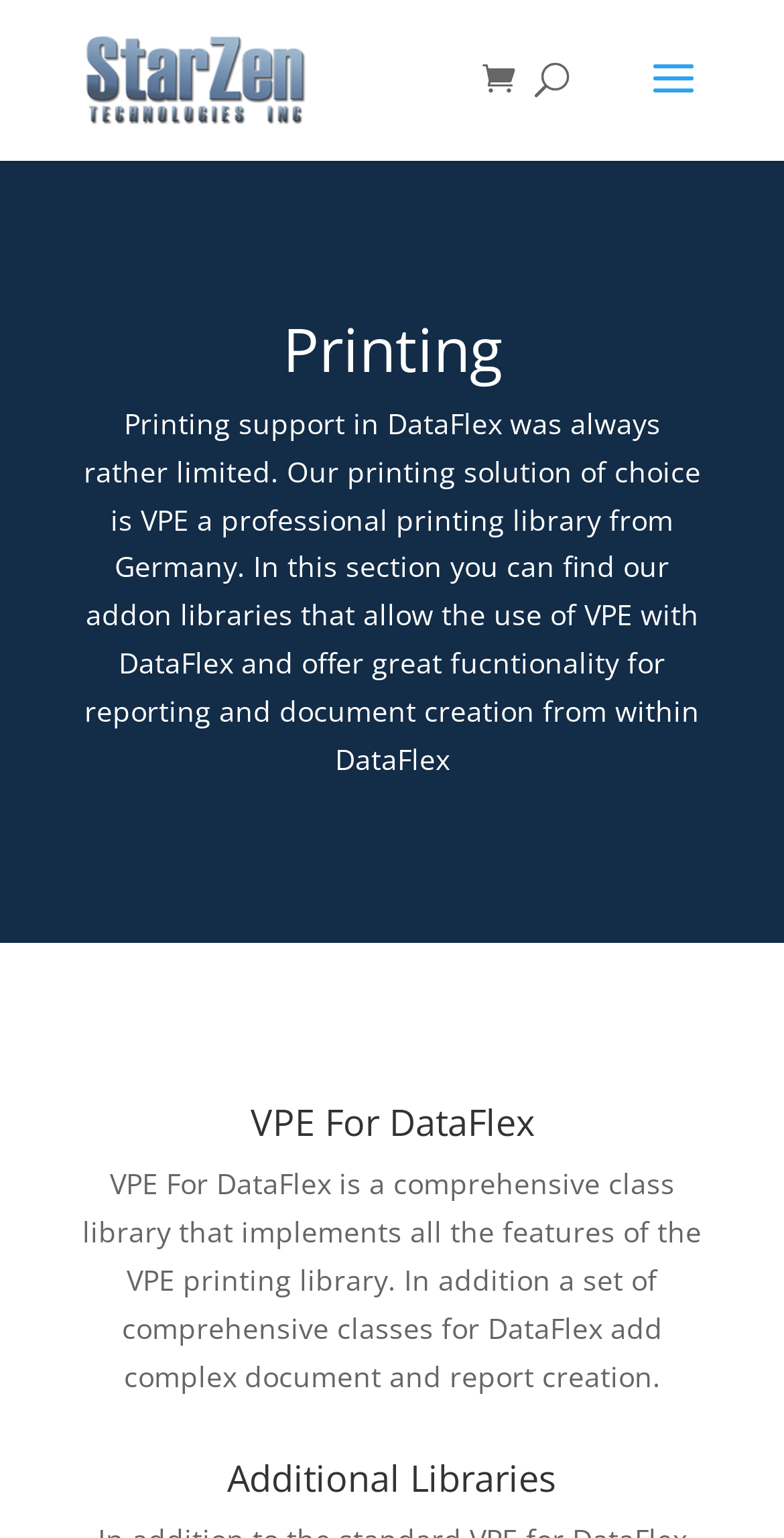Create a detailed summary of the webpage's content and design.

The webpage is about printing solutions, specifically highlighting StarZen Technologies, Inc. At the top left, there is a link to StarZen Technologies, Inc, accompanied by an image with the same name. On the top right, there is a link with an icon. Below the top section, there is a search bar that spans across the page.

The main content of the page is divided into sections. The first section is headed by "Printing" and contains a paragraph of text that discusses the limitations of printing support in DataFlex and introduces VPE as a professional printing library. This section is positioned at the top center of the page.

Below the "Printing" section, there is a heading "VPE For DataFlex" with a link to the same name. This section is located at the bottom center of the page. The link is positioned to the right of the heading. This section also contains a paragraph of text that describes VPE For DataFlex as a comprehensive class library for document and report creation.

At the very bottom of the page, there is a heading "Additional Libraries".